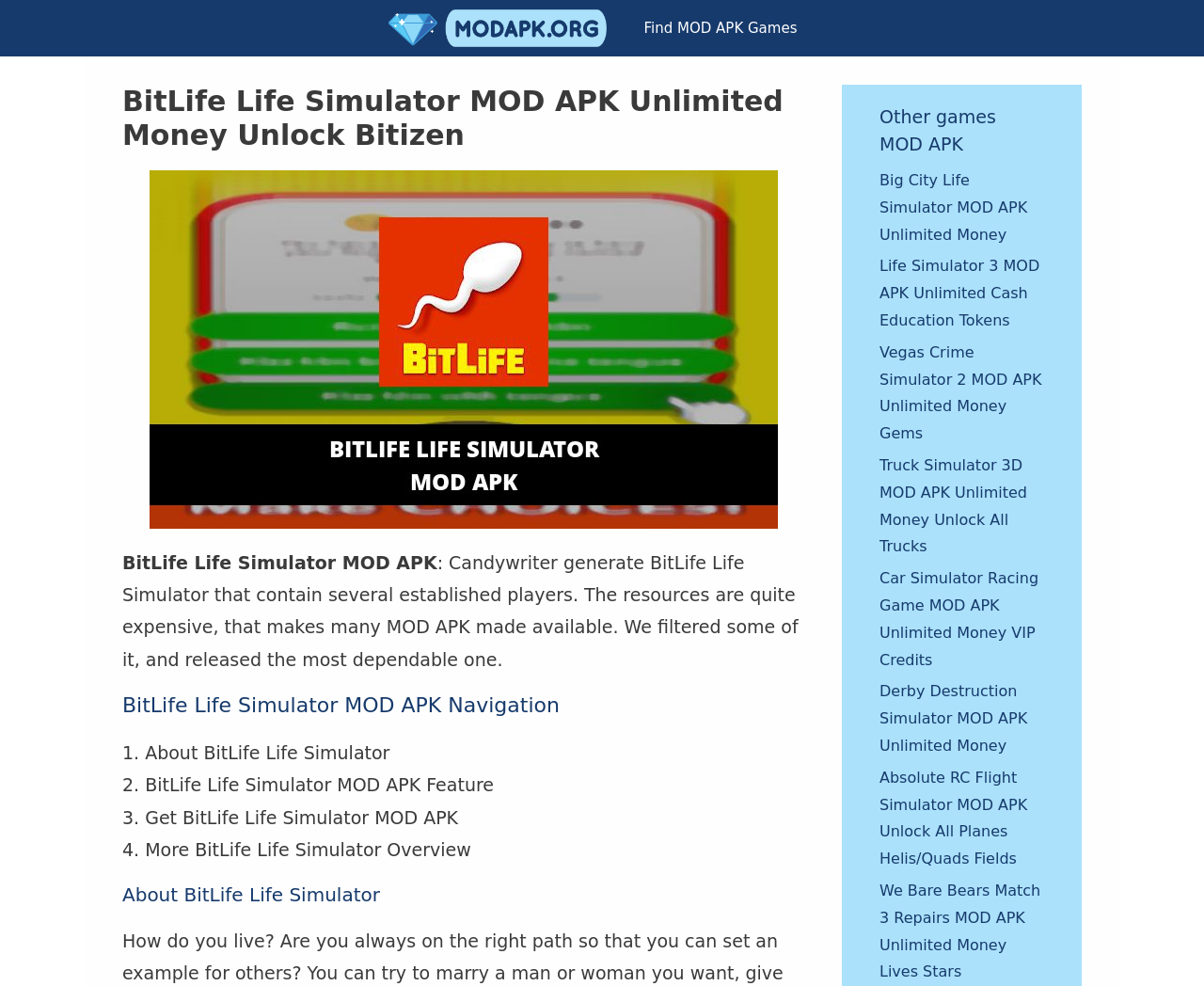Identify the bounding box coordinates of the clickable region required to complete the instruction: "Explore Big City Life Simulator MOD APK". The coordinates should be given as four float numbers within the range of 0 and 1, i.e., [left, top, right, bottom].

[0.73, 0.174, 0.853, 0.247]